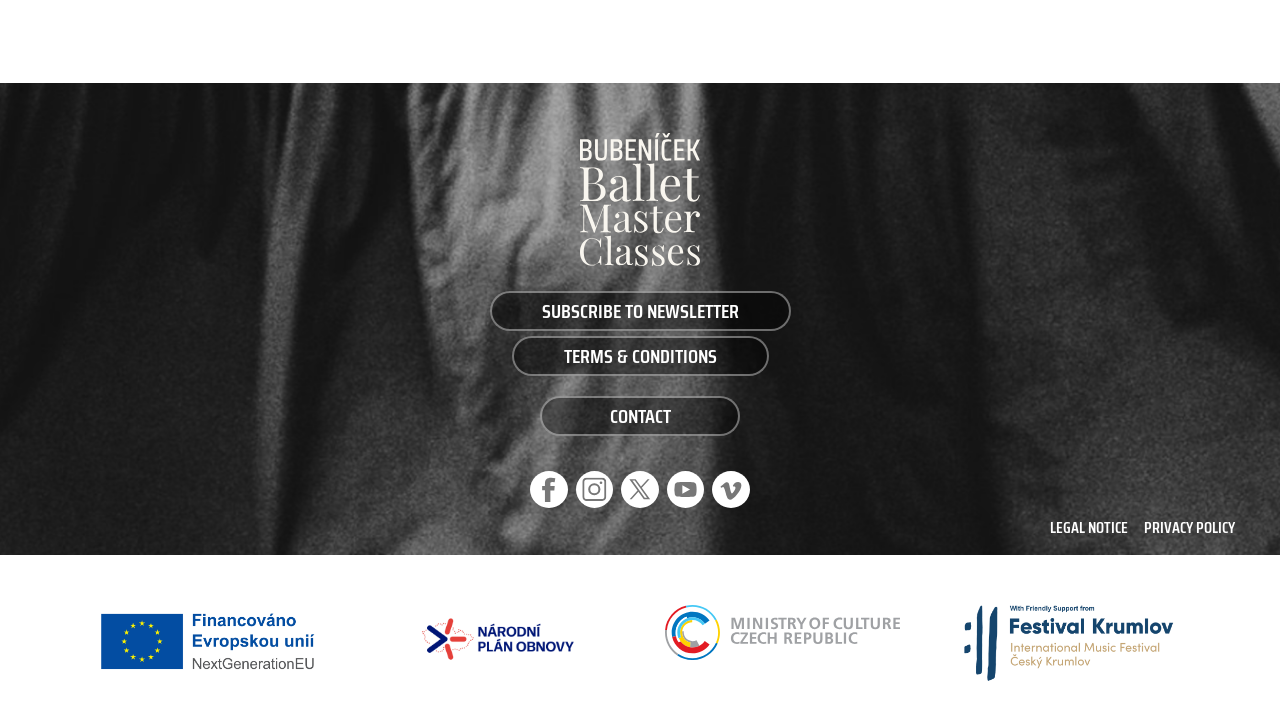Determine the bounding box coordinates of the section I need to click to execute the following instruction: "Follow on facebook". Provide the coordinates as four float numbers between 0 and 1, i.e., [left, top, right, bottom].

[0.414, 0.657, 0.444, 0.709]